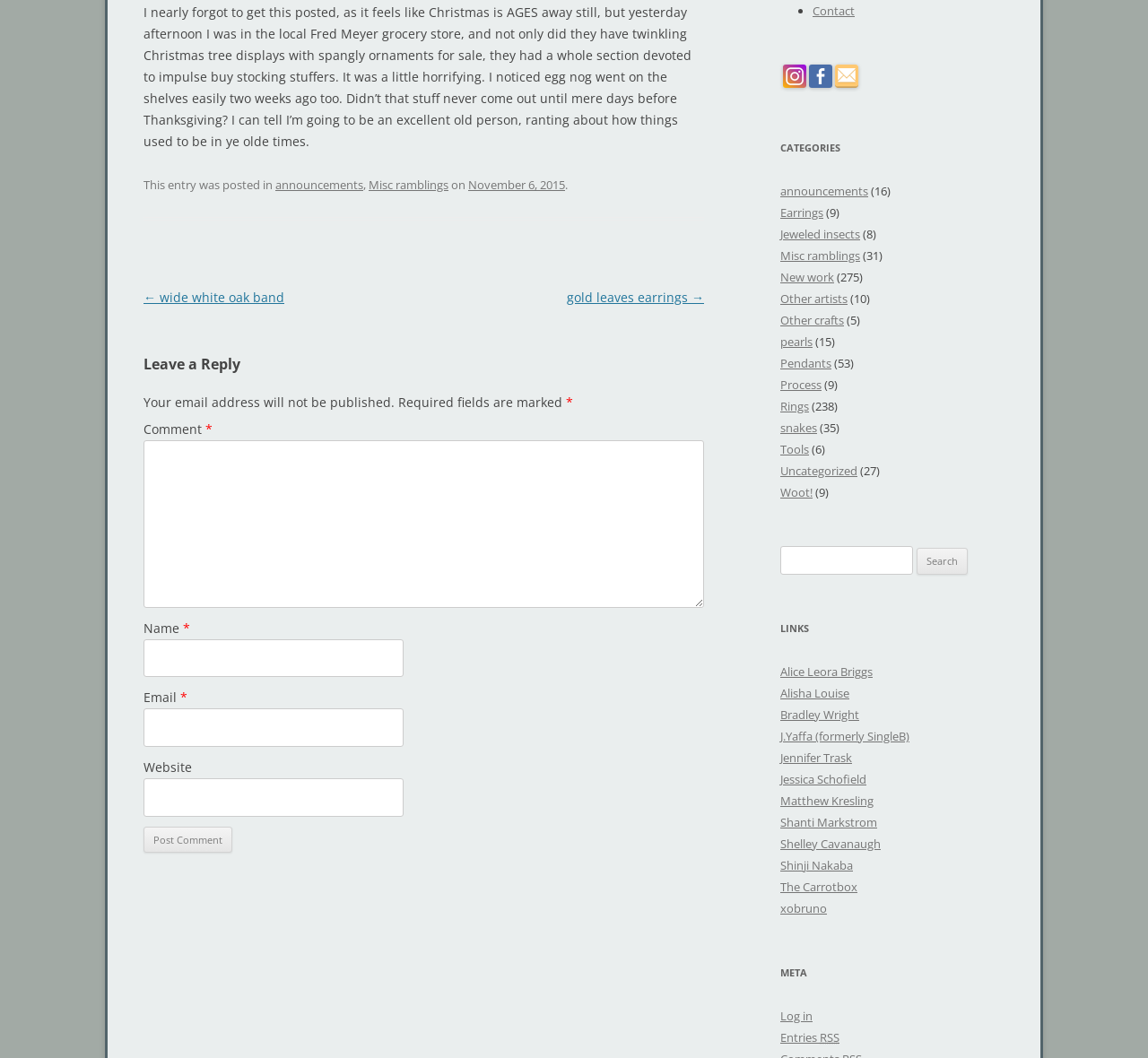Bounding box coordinates are to be given in the format (top-left x, top-left y, bottom-right x, bottom-right y). All values must be floating point numbers between 0 and 1. Provide the bounding box coordinate for the UI element described as: xobruno

[0.68, 0.851, 0.72, 0.866]